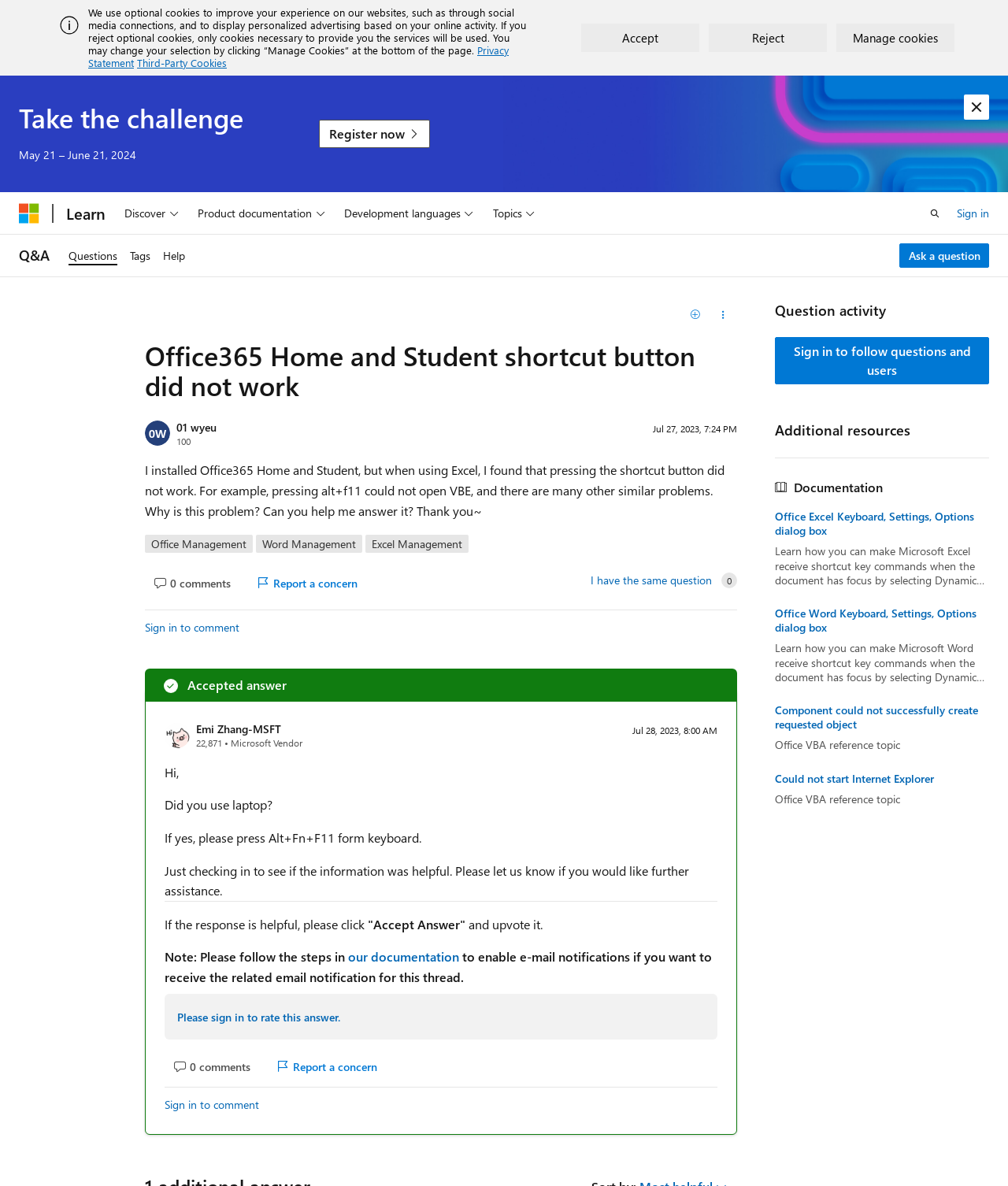Indicate the bounding box coordinates of the element that needs to be clicked to satisfy the following instruction: "Click the 'Q&A' link". The coordinates should be four float numbers between 0 and 1, i.e., [left, top, right, bottom].

[0.019, 0.203, 0.049, 0.228]